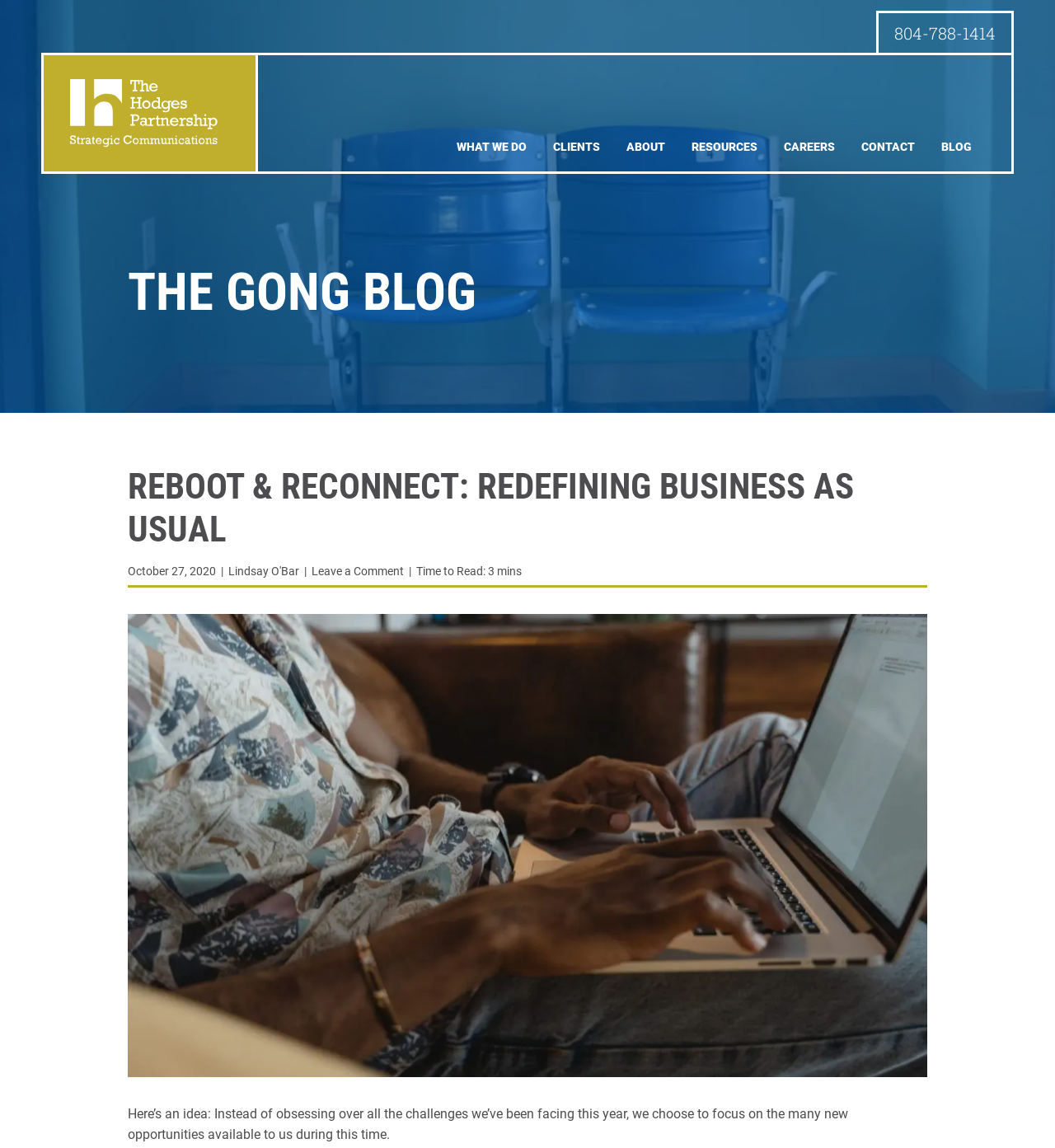Answer in one word or a short phrase: 
What is the phone number on the top right?

804-788-1414